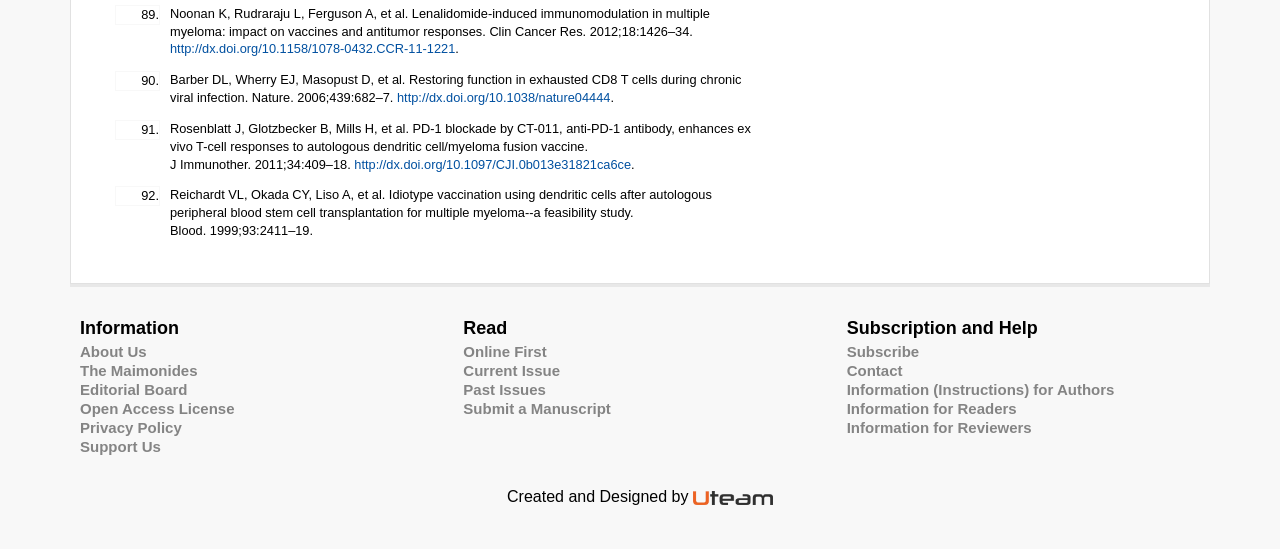Give a one-word or one-phrase response to the question: 
What is the name of the website design company?

Dyfort